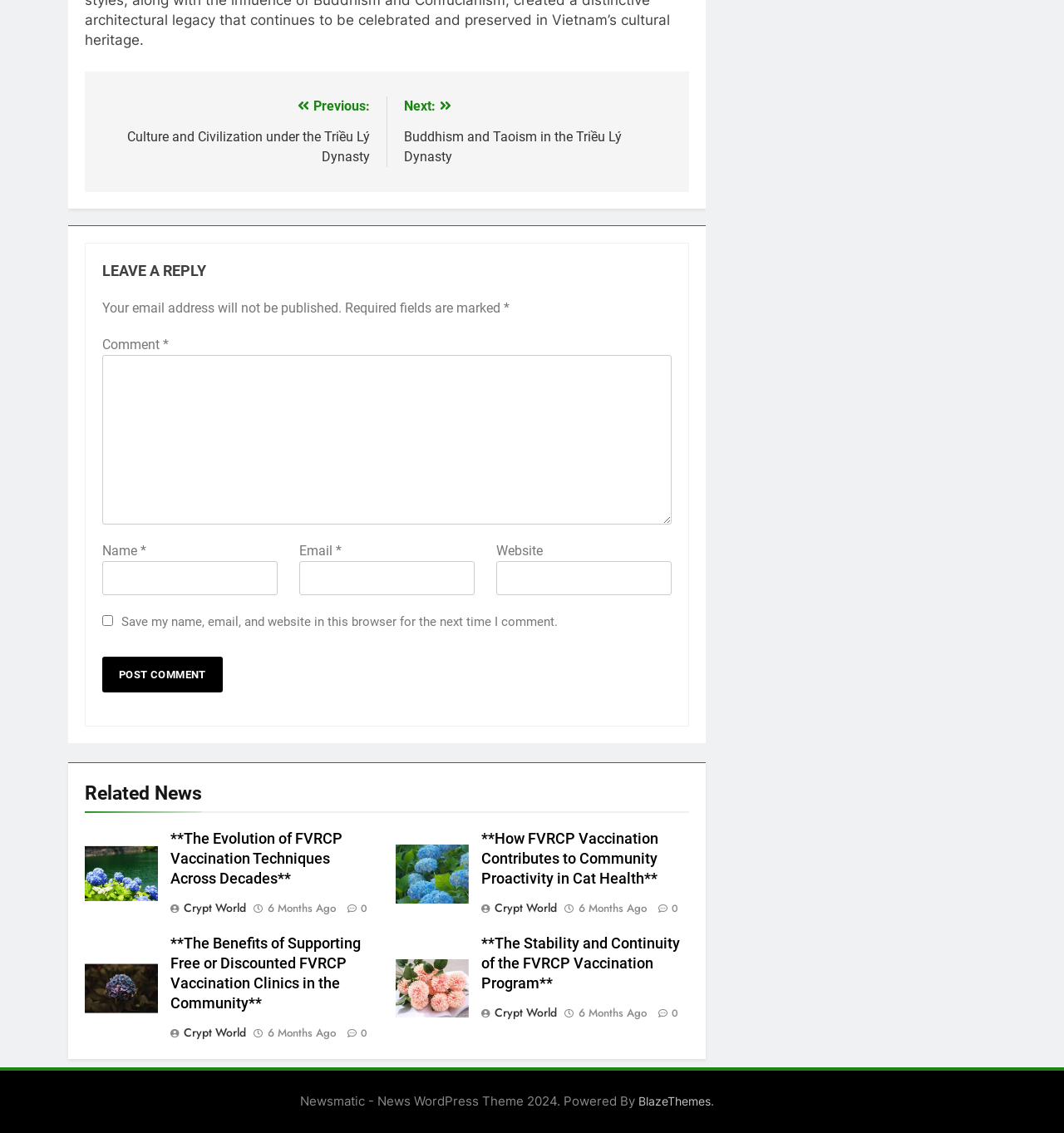Determine the bounding box coordinates for the UI element described. Format the coordinates as (top-left x, top-left y, bottom-right x, bottom-right y) and ensure all values are between 0 and 1. Element description: 0

[0.611, 0.886, 0.637, 0.9]